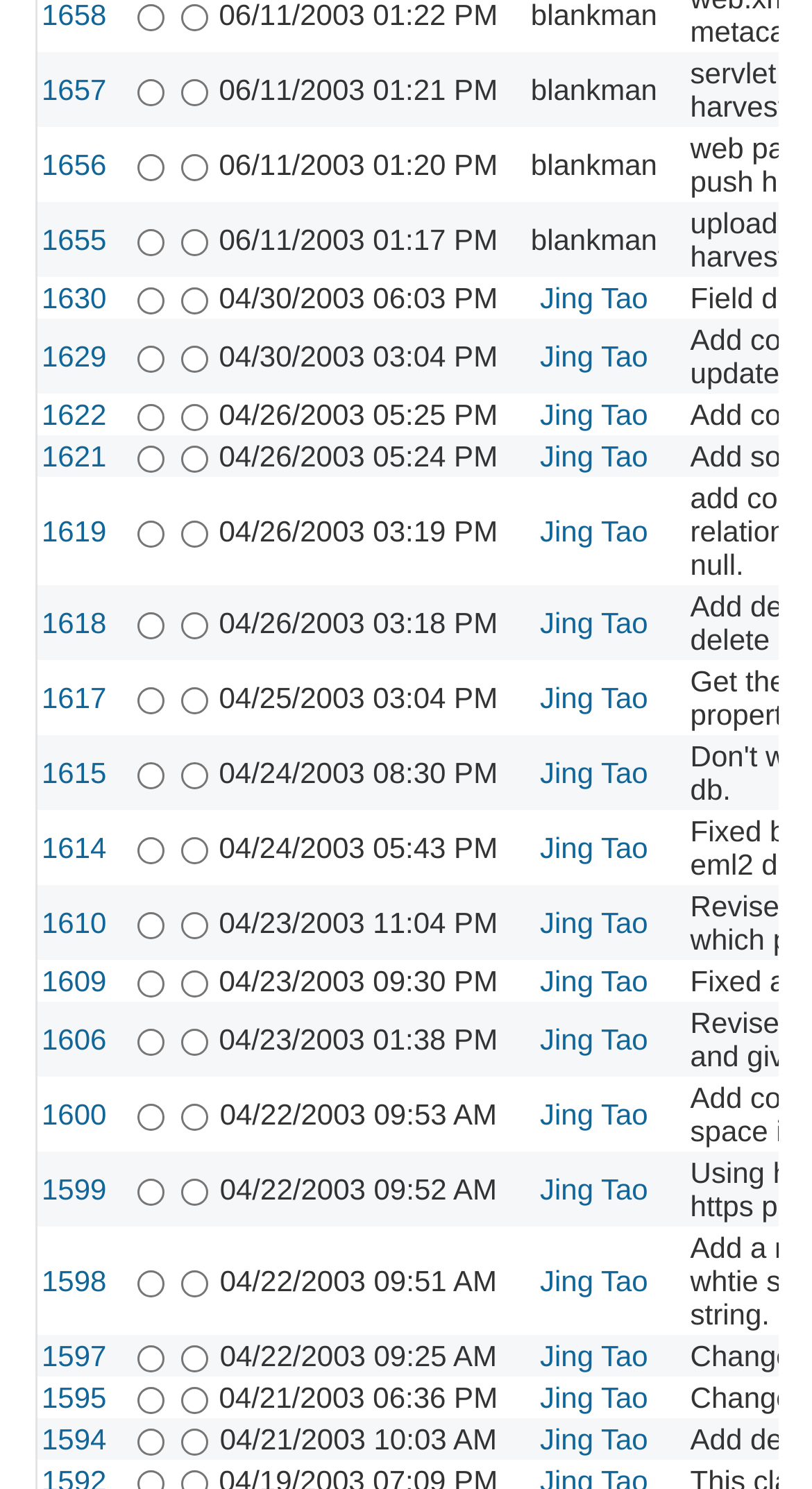Identify the bounding box coordinates of the clickable region required to complete the instruction: "click the first radio button". The coordinates should be given as four float numbers within the range of 0 and 1, i.e., [left, top, right, bottom].

[0.17, 0.003, 0.203, 0.021]